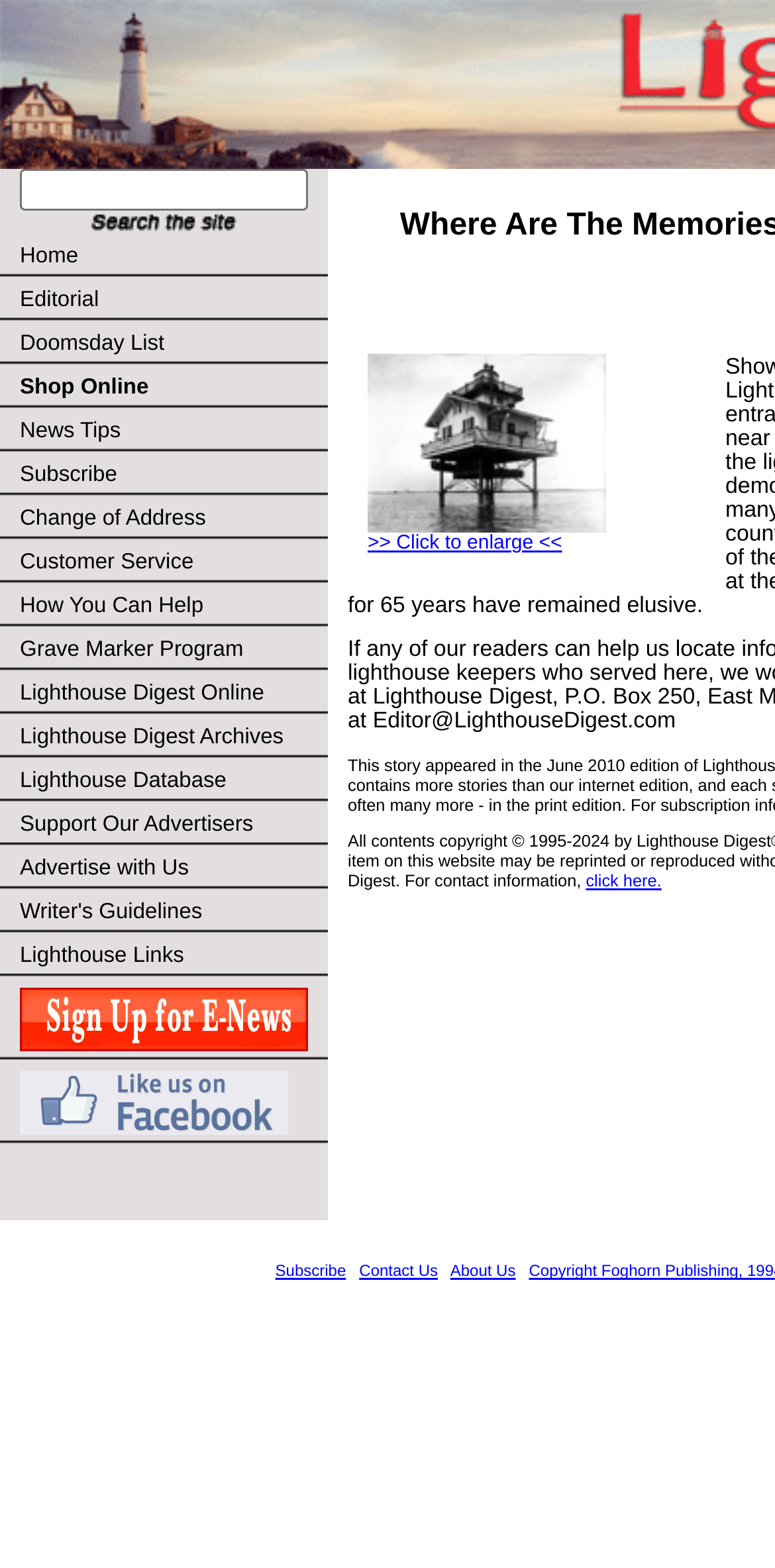Identify the bounding box for the described UI element: "Support Our Advertisers".

[0.0, 0.512, 0.423, 0.54]